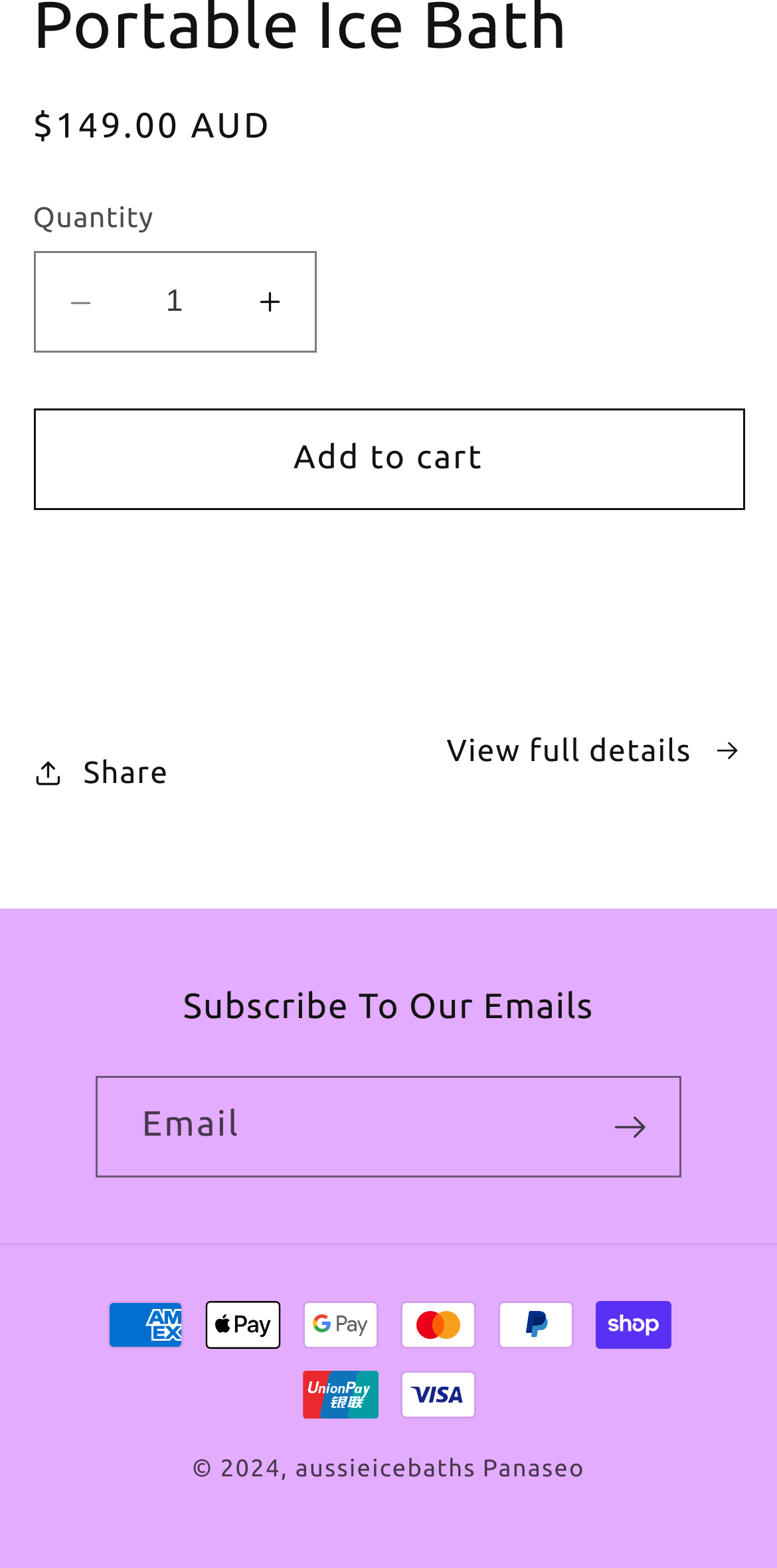What payment methods are accepted?
Could you answer the question in a detailed manner, providing as much information as possible?

The payment methods accepted can be found in the section near the bottom of the page, which displays multiple images of payment method logos, including American Express, Apple Pay, Google Pay, Mastercard, PayPal, Shop Pay, Union Pay, and Visa.